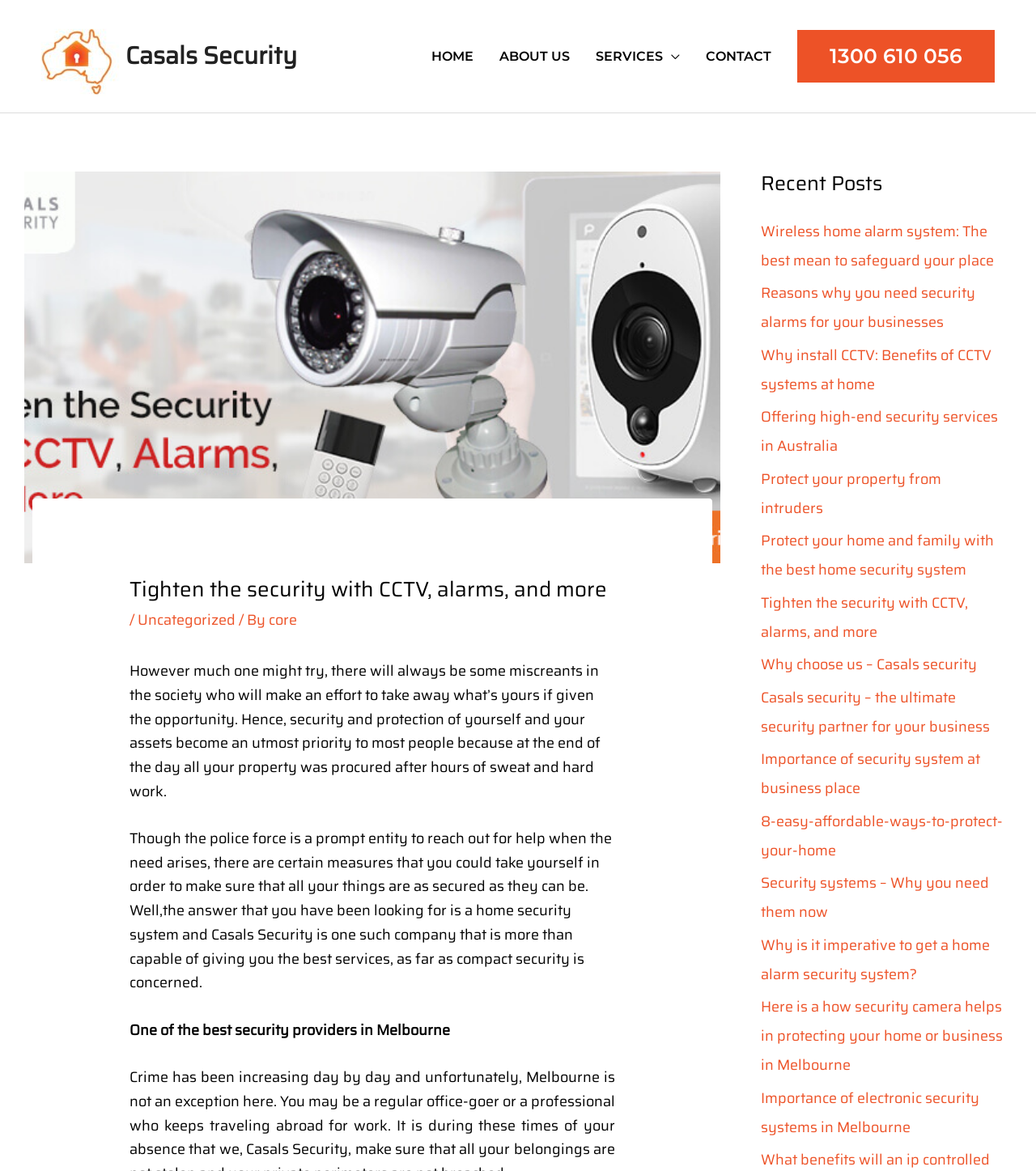Identify the title of the webpage and provide its text content.

Tighten the security with CCTV, alarms, and more